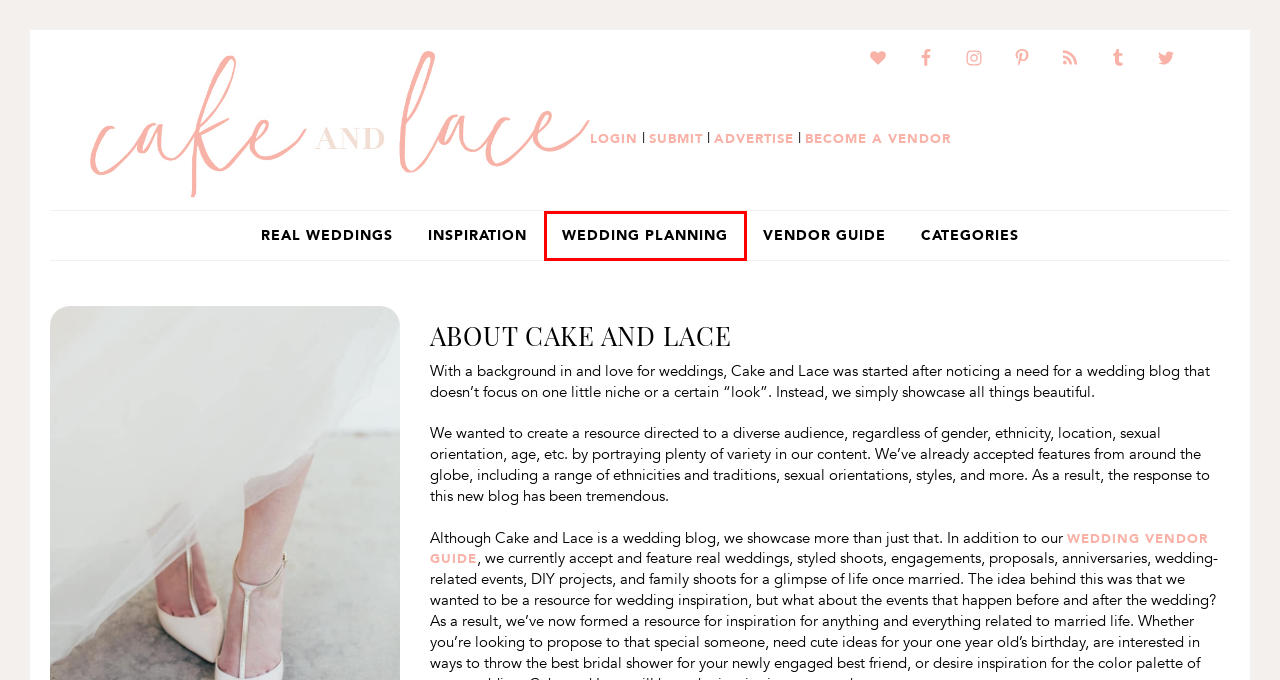Please examine the screenshot provided, which contains a red bounding box around a UI element. Select the webpage description that most accurately describes the new page displayed after clicking the highlighted element. Here are the candidates:
A. Login | Cake & Lace Wedding Blog
B. Join the Cake and Lace Vendor Guide of Wedding Vendors
C. Submit a Wedding or Event | Cake and Lace - a wedding blog
D. Styled Shoots | Cake and Lace - wedding inspiration, wedding vendors, and more
E. Vendor Guide | Cake & Lace Wedding Blog
F. Wedding Planning | Cake and Lace - wedding inspiration, wedding vendors, and more
G. Find Your Wedding Vendors | Cake and Lace - a wedding blog
H. Advertise Your Wedding Business with Cake and Lace

F